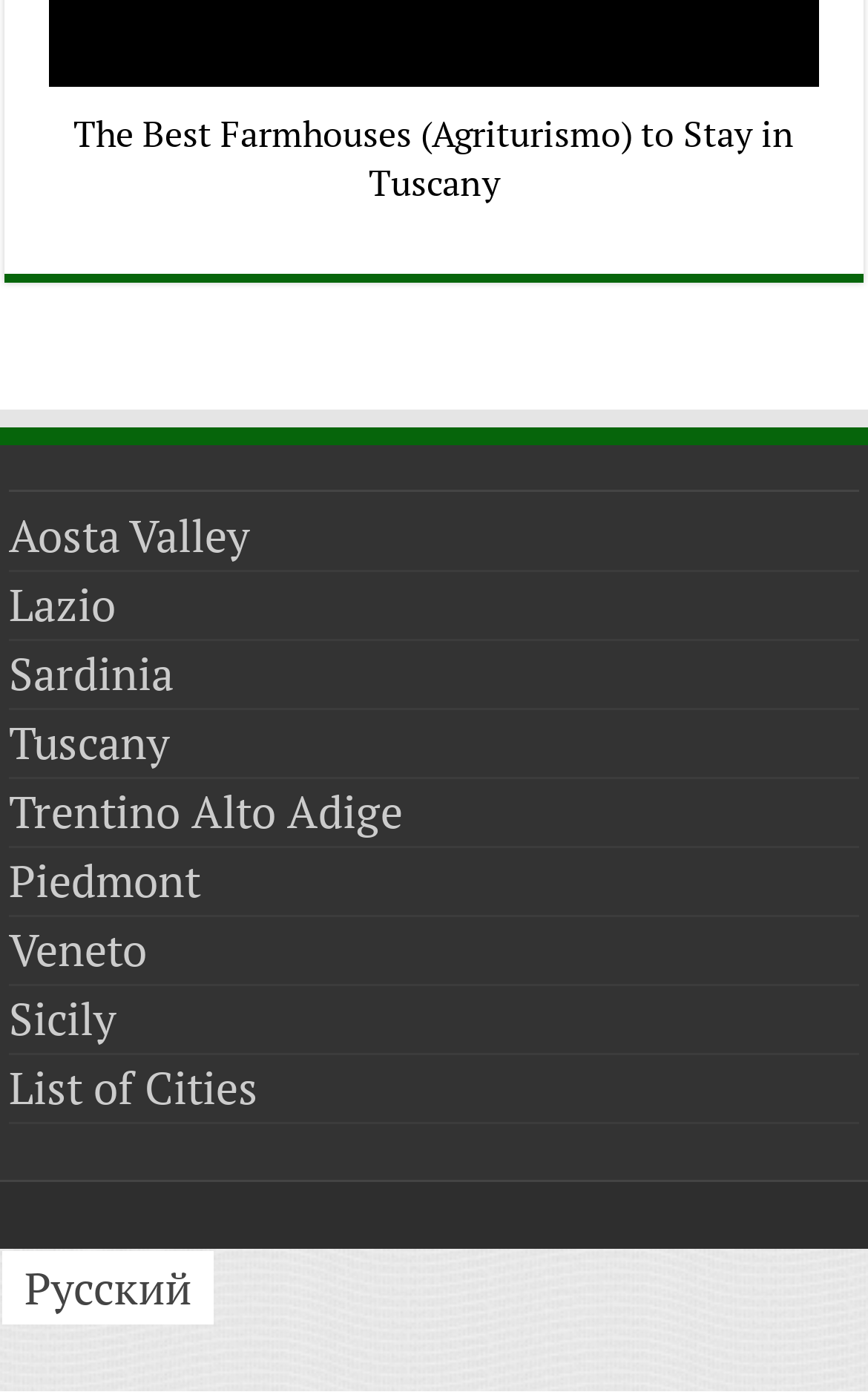How many languages are supported?
Use the screenshot to answer the question with a single word or phrase.

2